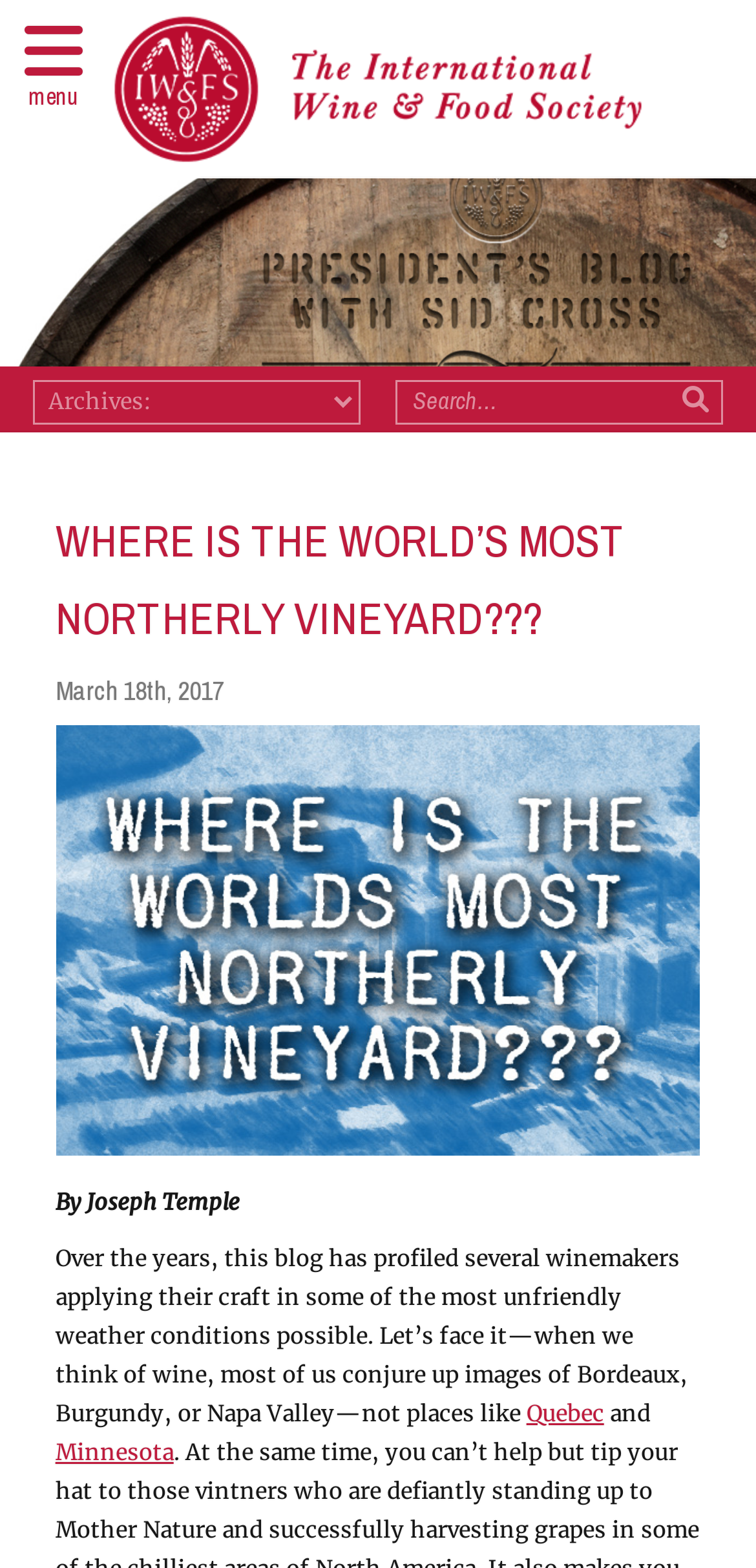Create a full and detailed caption for the entire webpage.

The webpage is about the International Wine and Food Society, specifically featuring a blog post titled "Where is the World’s Most Northerly Vineyard???".

At the top of the page, there are two links, one with no text and another with a menu icon, positioned side by side. Below them, there is a combobox with a dropdown menu. To the right of the combobox, there is a search box with a search button, accompanied by a magnifying glass icon.

The main content of the page is a blog post, which starts with a heading that spans almost the entire width of the page. Below the heading, there is a footer section that contains a timestamp, indicating that the post was published on March 18th, 2017.

Below the footer section, there is a large image that takes up most of the page's width, showing the Olkiluoto power plant wine vineyard. The image is followed by a paragraph of text written by Joseph Temple, which discusses winemakers working in harsh weather conditions. The text mentions specific locations, including Quebec and Minnesota, which are linked to other pages.

Overall, the webpage has a simple layout, with a focus on the blog post's content and a prominent image.